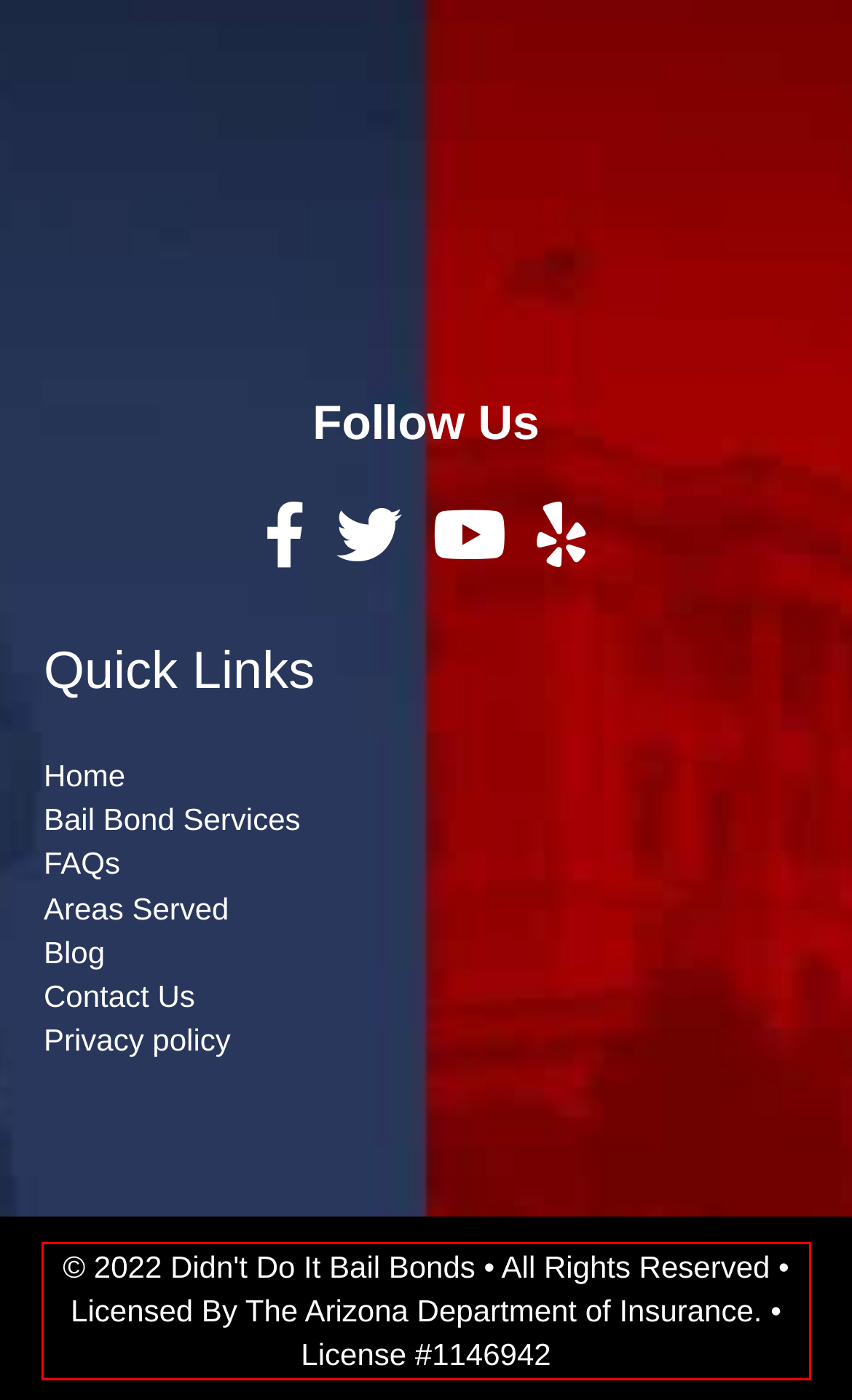Within the provided webpage screenshot, find the red rectangle bounding box and perform OCR to obtain the text content.

© 2022 Didn't Do It Bail Bonds • All Rights Reserved • Licensed By The Arizona Department of Insurance. • License #1146942